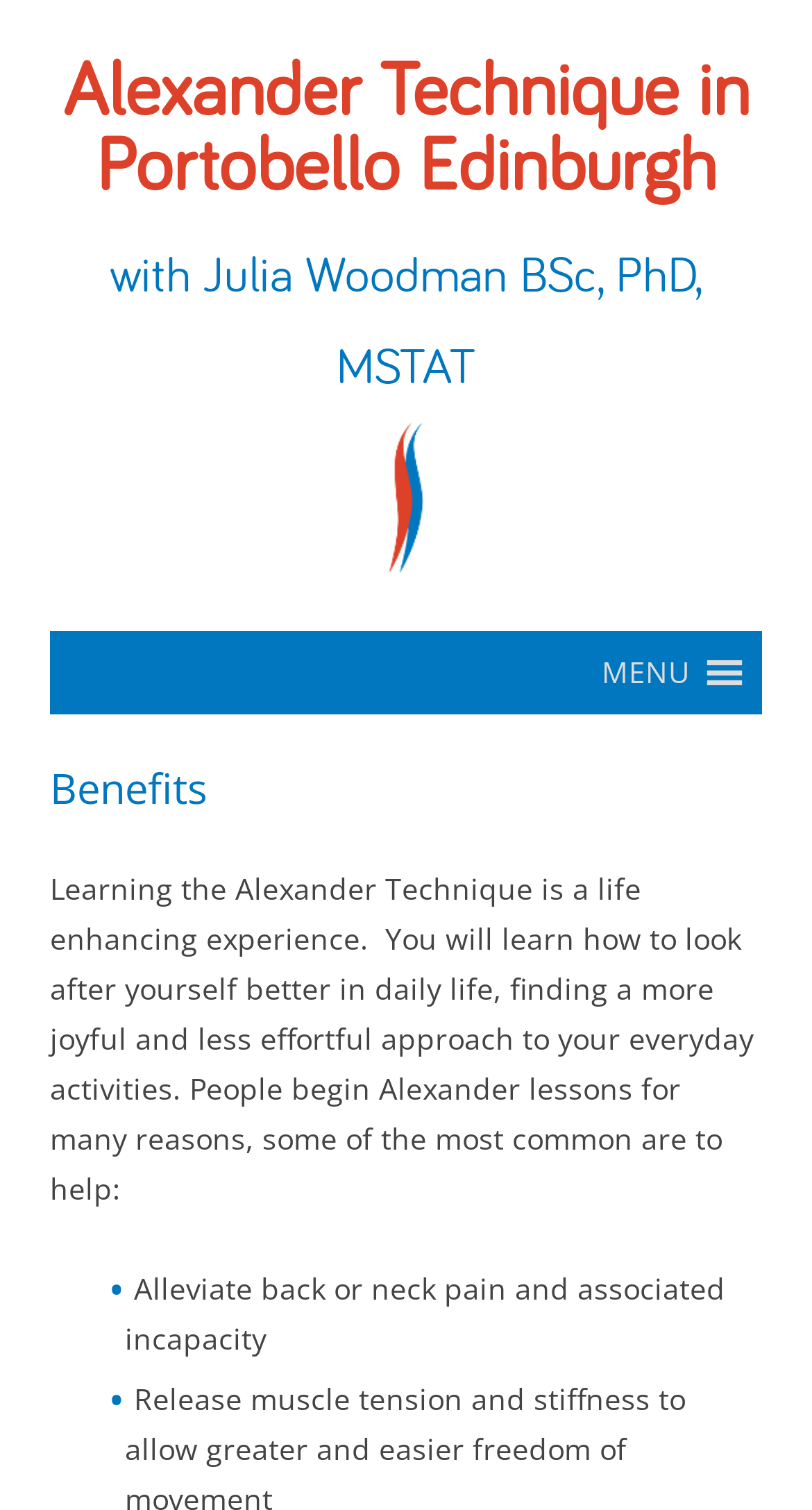What is the purpose of the Alexander Technique?
Based on the image, provide your answer in one word or phrase.

Manage stress, neck and back pain